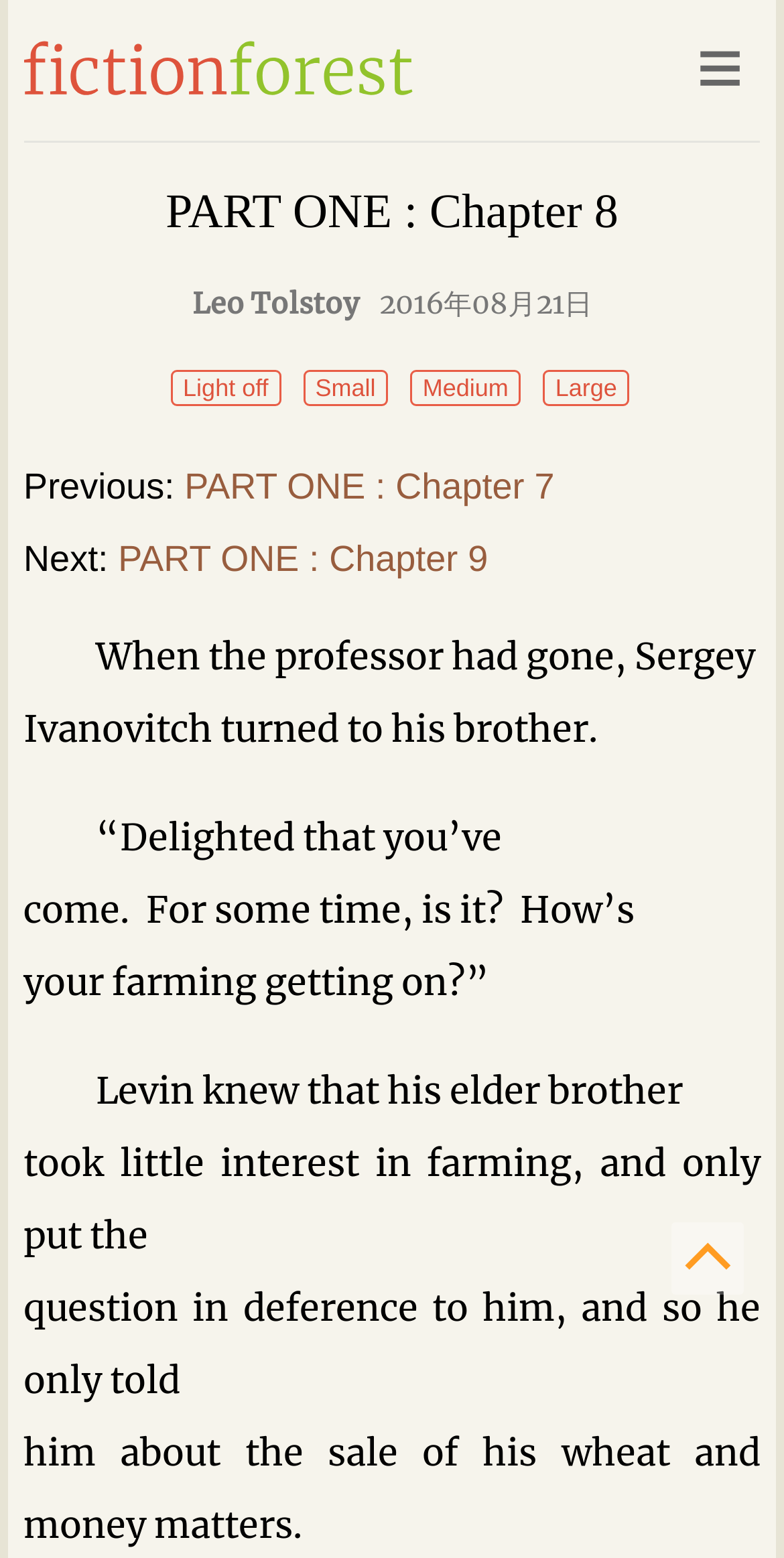Please specify the bounding box coordinates of the clickable section necessary to execute the following command: "read previous chapter".

[0.235, 0.3, 0.707, 0.325]